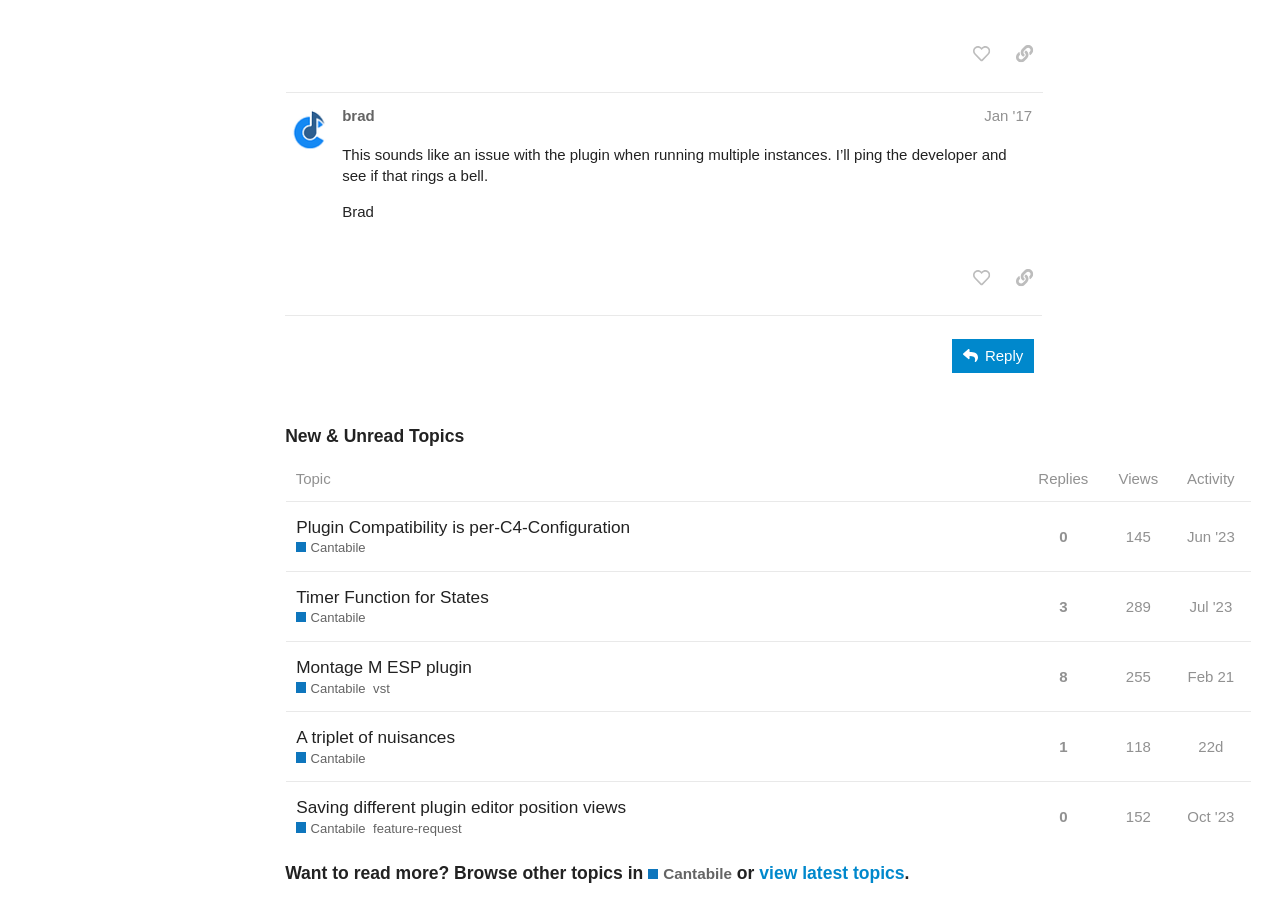Provide the bounding box coordinates for the UI element that is described as: "view latest topics".

[0.593, 0.951, 0.707, 0.973]